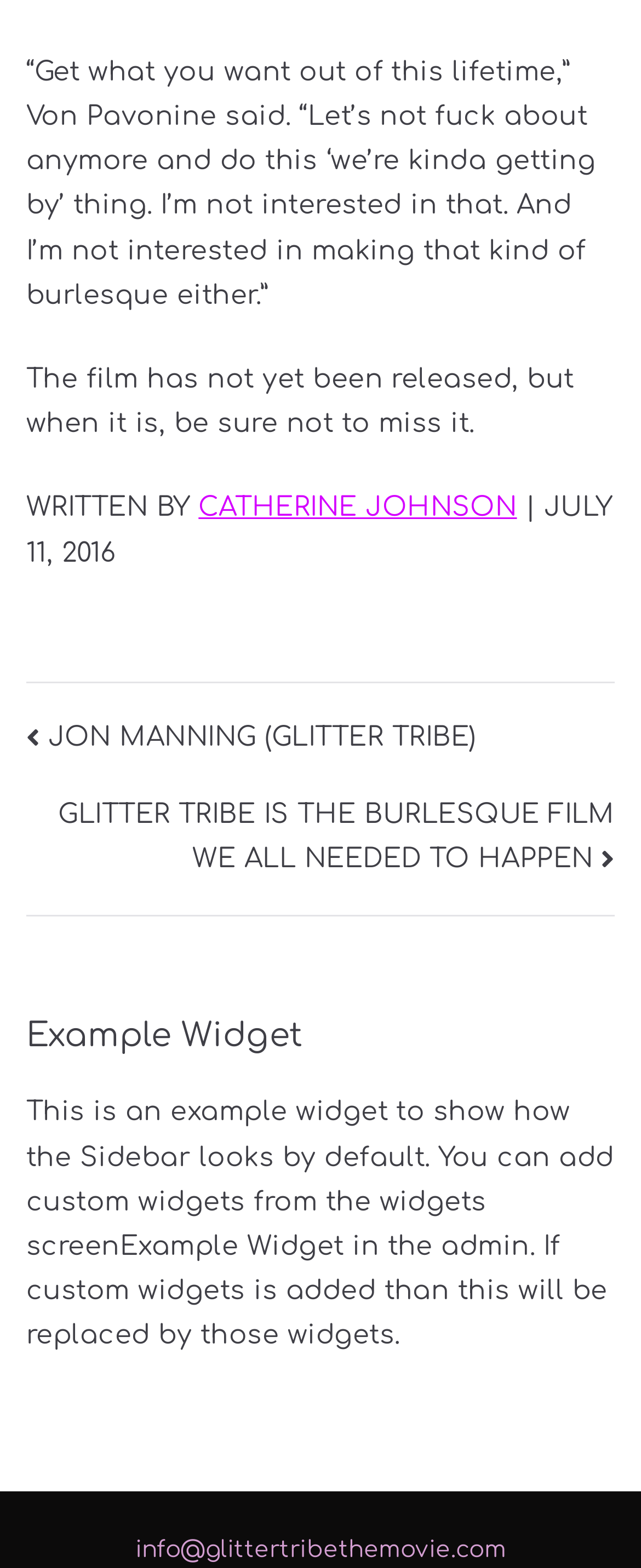What is the purpose of the 'Example Widget'?
Provide an in-depth answer to the question, covering all aspects.

The 'Example Widget' is mentioned with a description 'This is an example widget to show how the Sidebar looks by default. You can add custom widgets from the widgets screenExample Widget in the admin. If custom widgets is added than this will be replaced by those widgets.' with bounding box coordinates [0.041, 0.7, 0.958, 0.861].